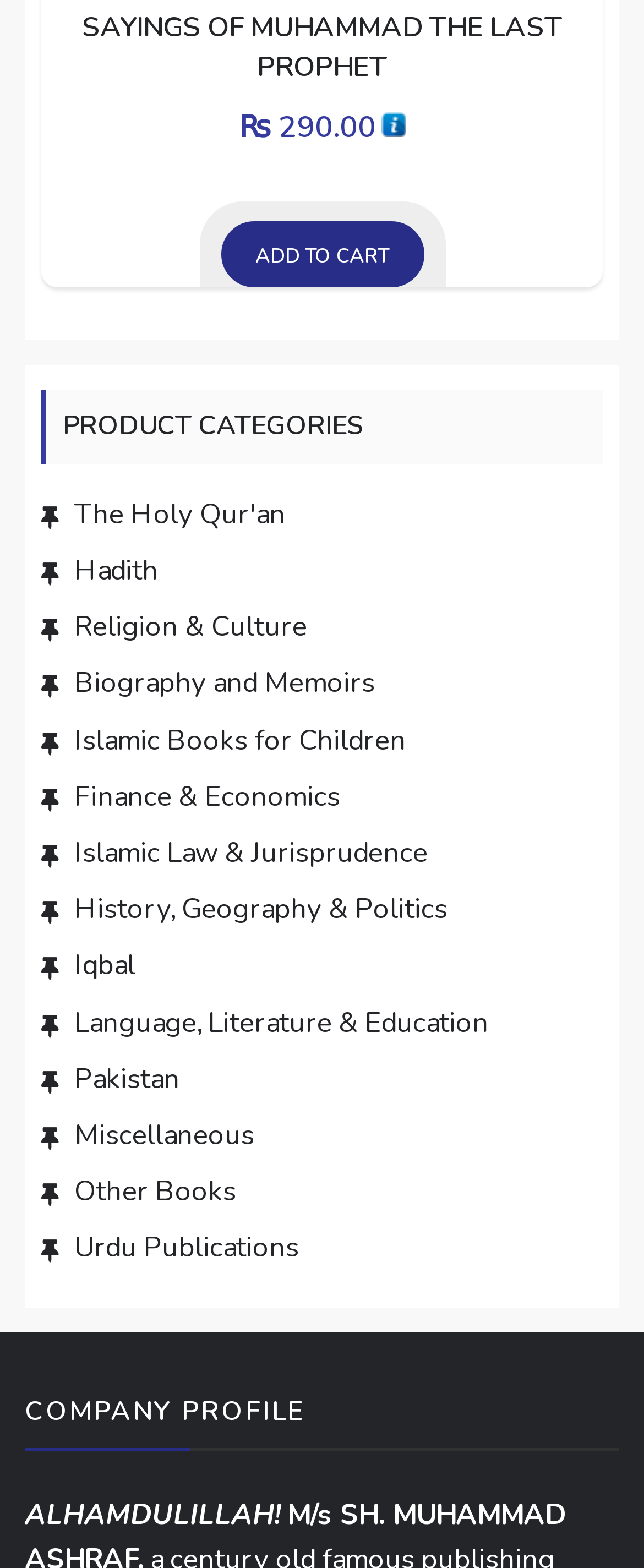What is the price of the book?
Provide a detailed and extensive answer to the question.

The price of the book can be found in the top section of the webpage, where it is displayed as '₨290.00' next to the book title 'SAYINGS OF MUHAMMAD THE LAST PROPHET'.